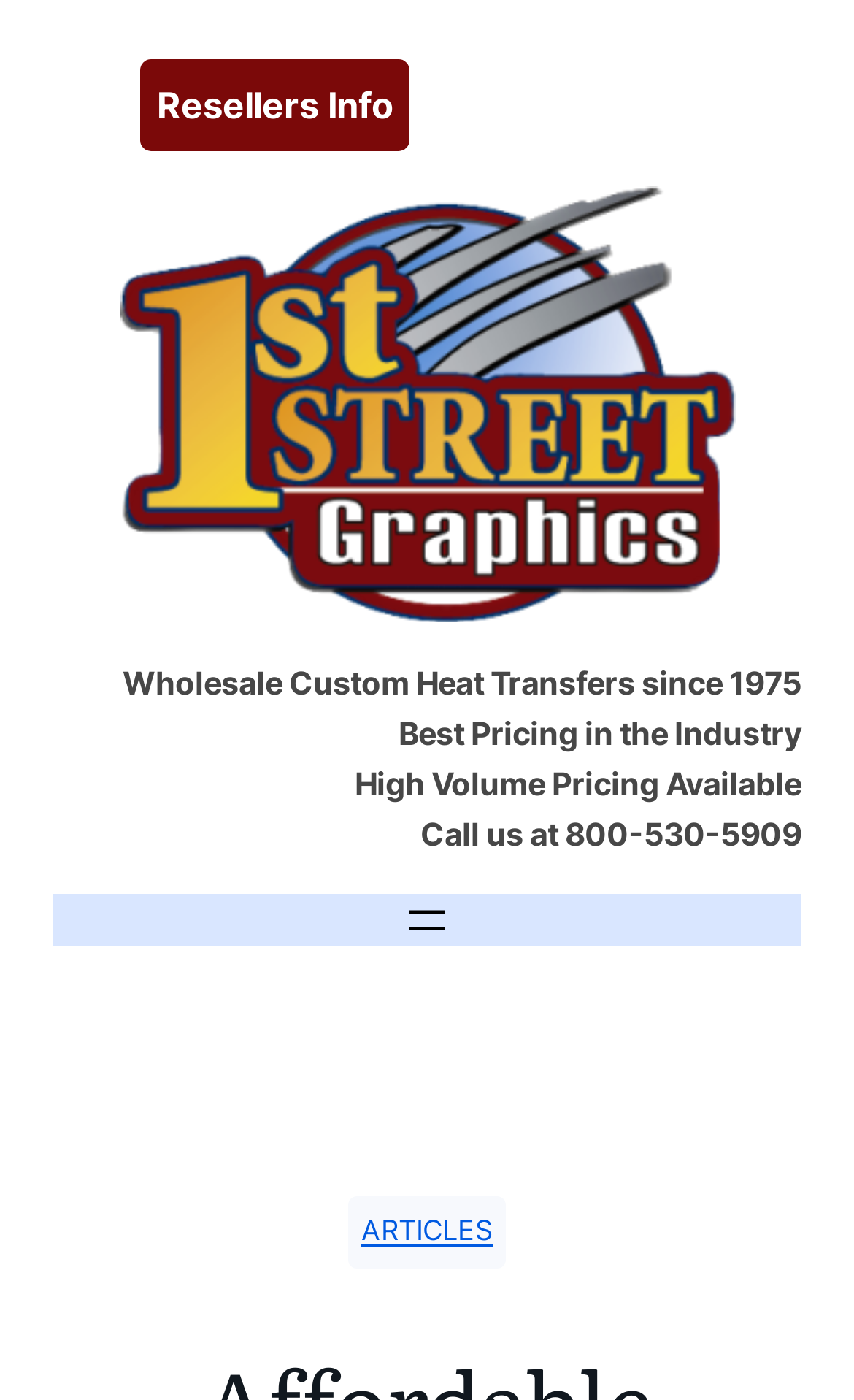Given the webpage screenshot, identify the bounding box of the UI element that matches this description: "alt="1st Street Graphics"".

[0.14, 0.133, 0.86, 0.445]